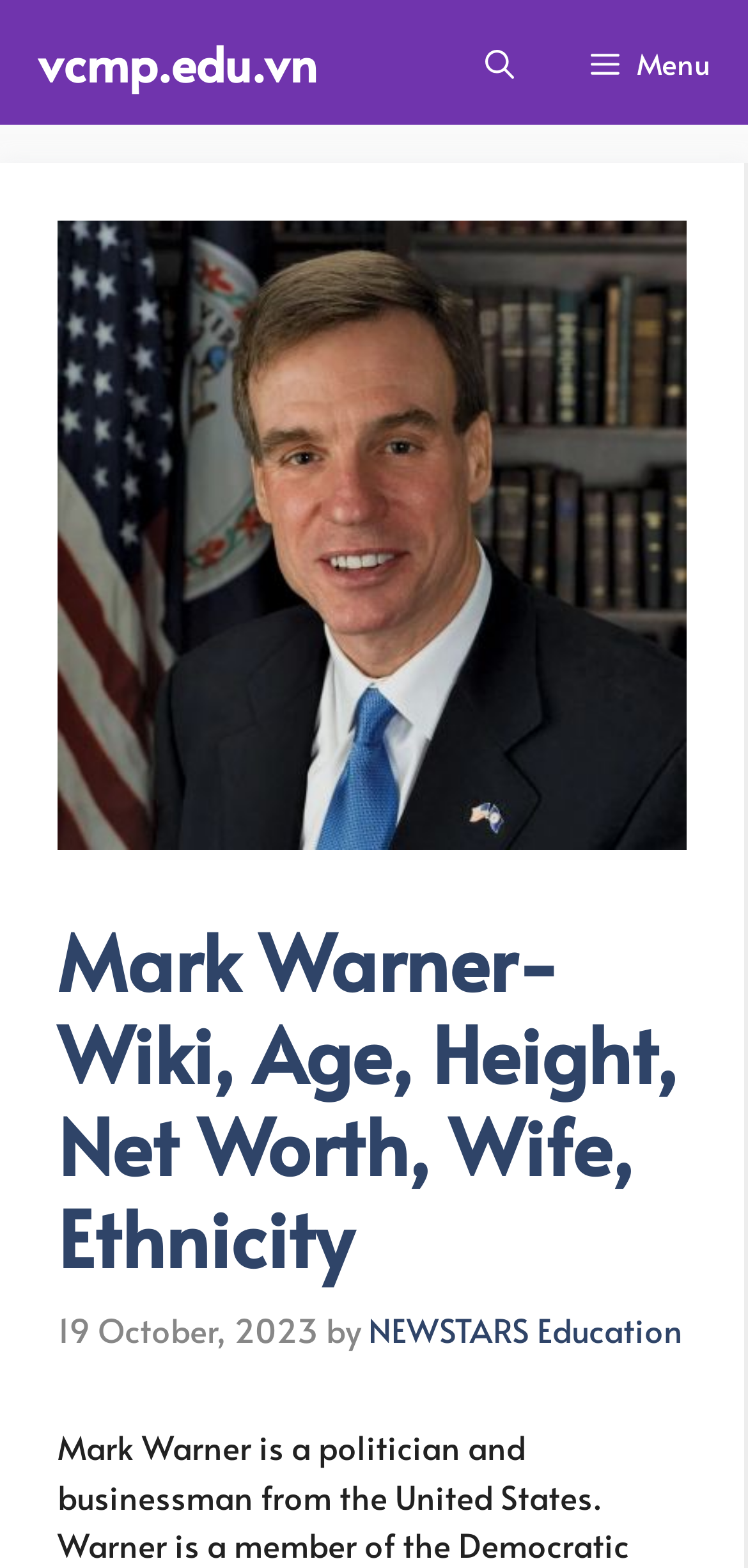Can you find and provide the title of the webpage?

Mark Warner- Wiki, Age, Height, Net Worth, Wife, Ethnicity